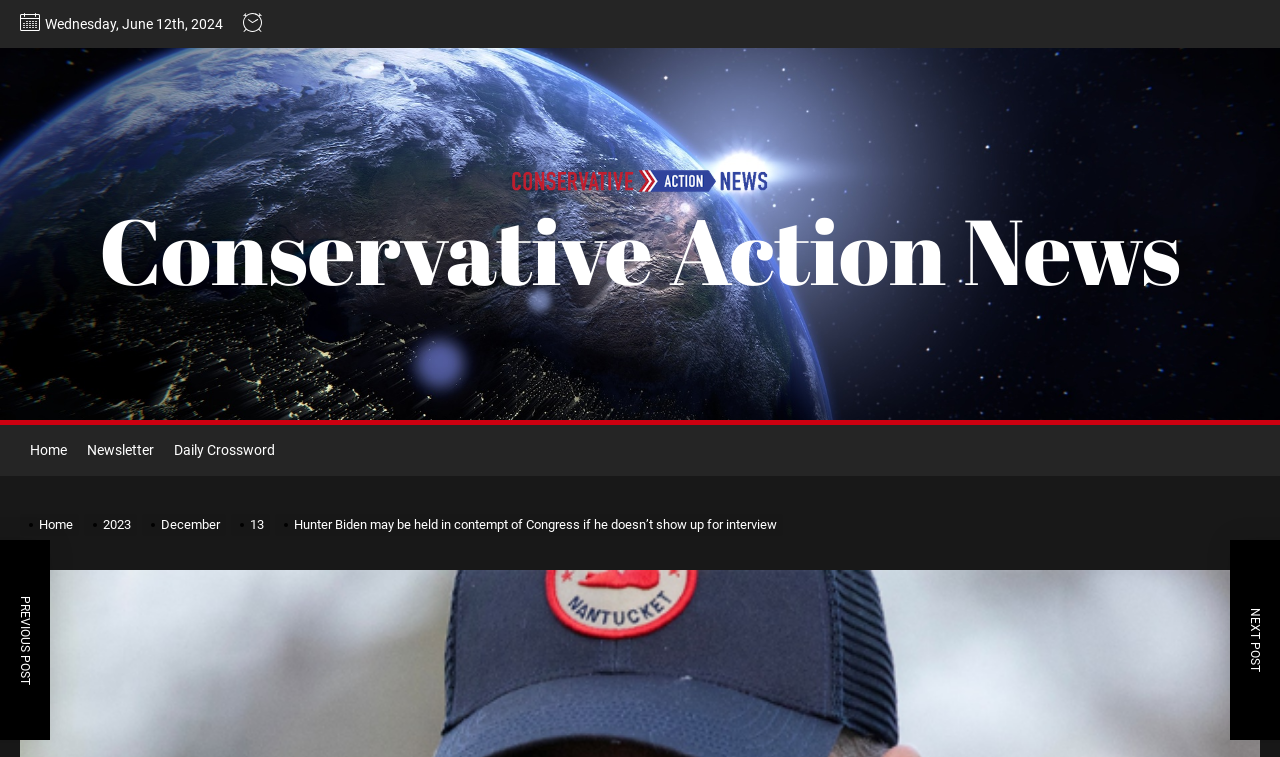Please determine the bounding box coordinates of the element's region to click in order to carry out the following instruction: "read article about Hunter Biden". The coordinates should be four float numbers between 0 and 1, i.e., [left, top, right, bottom].

[0.215, 0.683, 0.616, 0.703]